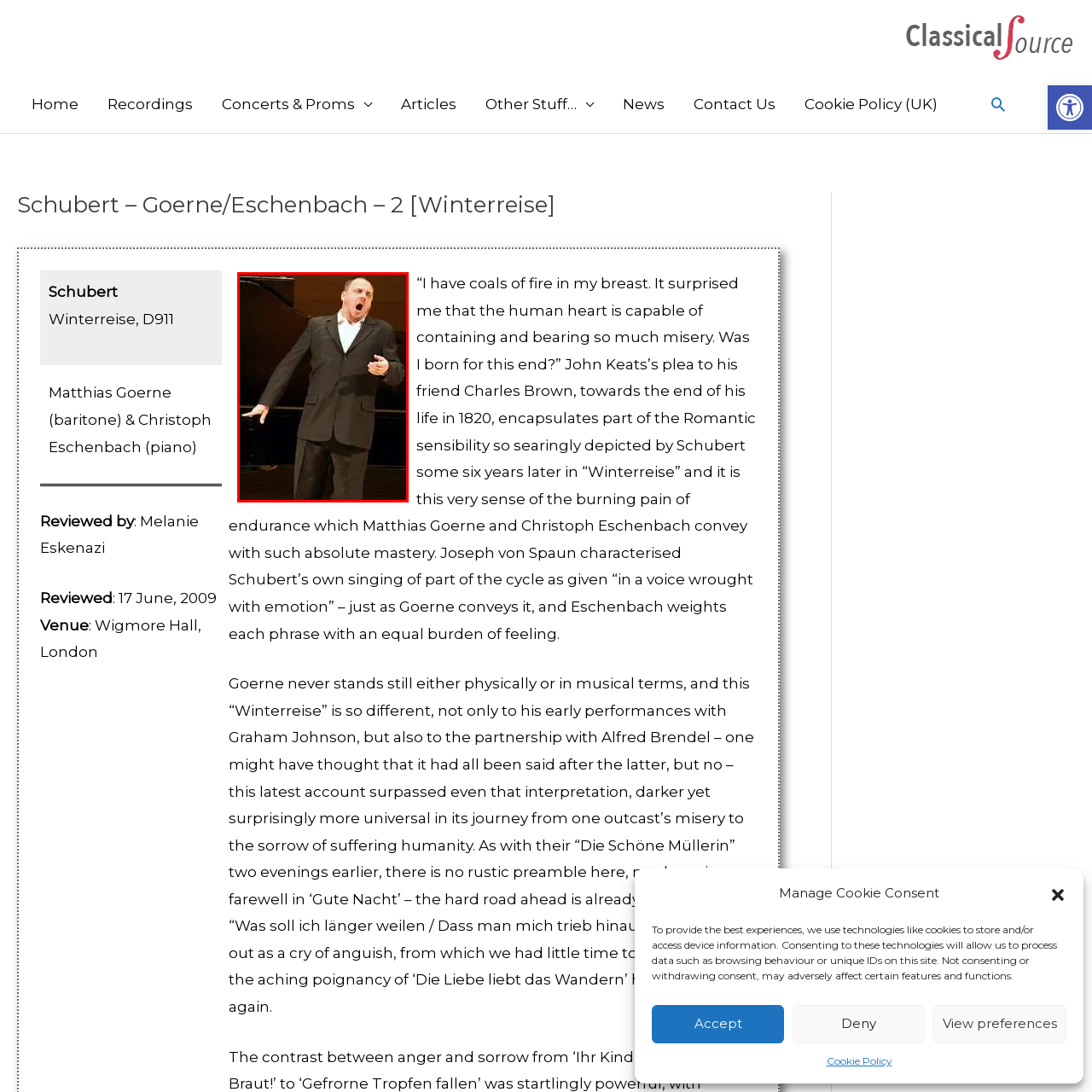What song cycle is Matthias Goerne famously known for performing?
Look closely at the portion of the image highlighted by the red bounding box and provide a comprehensive answer to the question.

The caption states that Matthias Goerne has famously performed Schubert's 'Winterreise', a song cycle, which implies that he is well-known for his interpretation of this particular work.